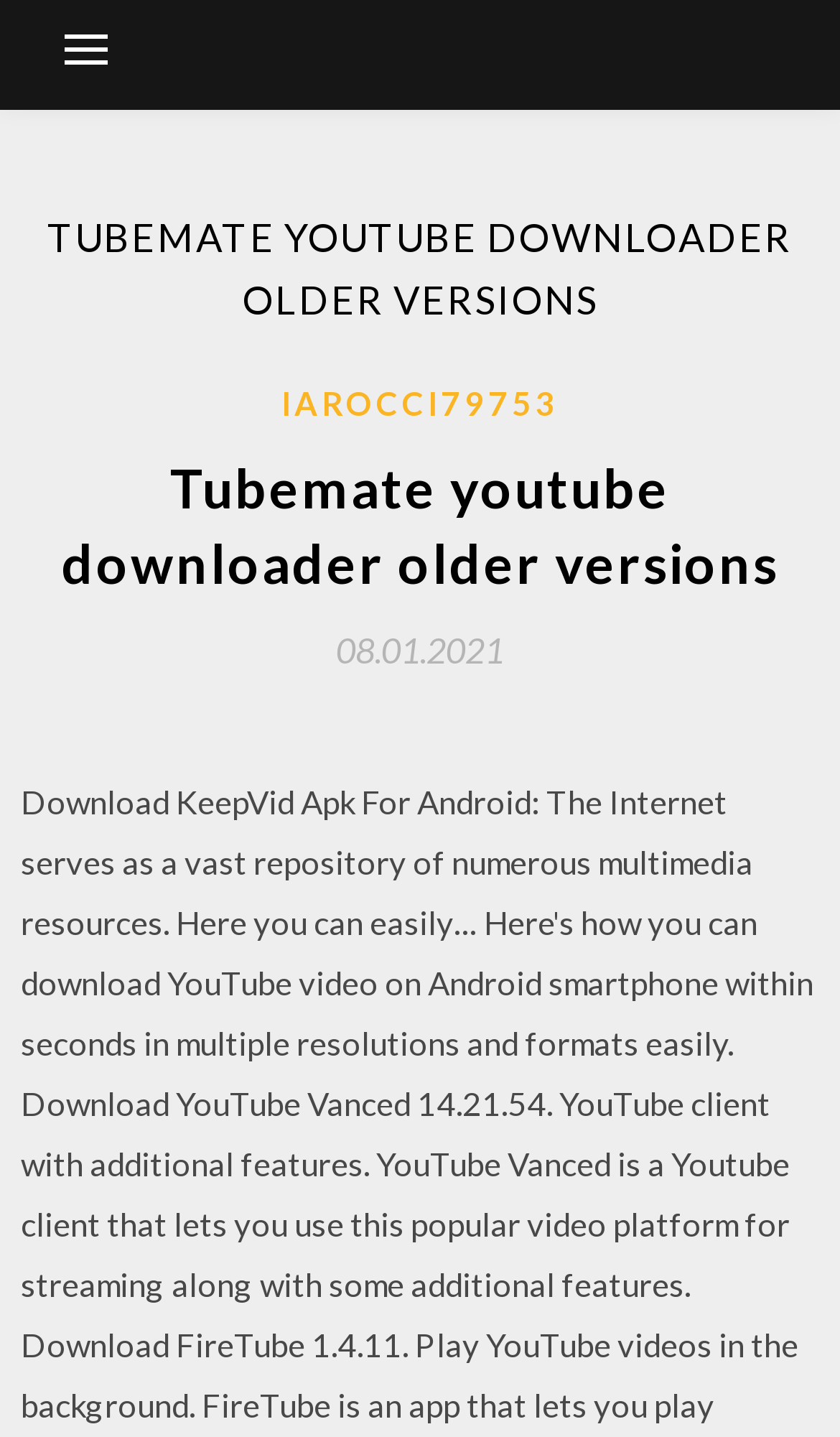Give a succinct answer to this question in a single word or phrase: 
What is the name of the YouTube downloader?

Tubemate